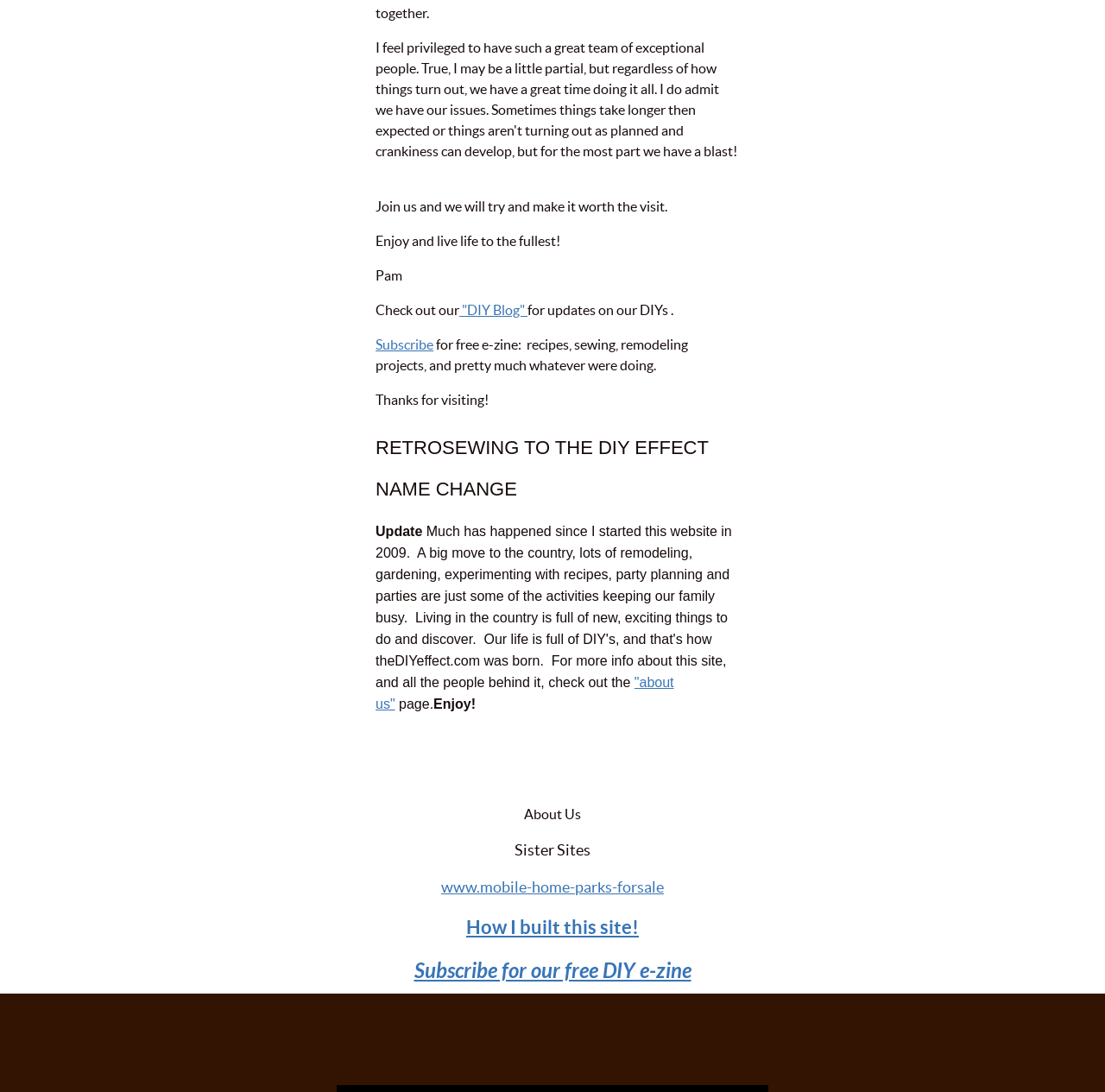Give a one-word or one-phrase response to the question:
What is the name of the author?

Pam